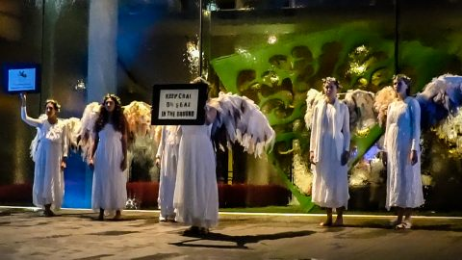Explain in detail what you see in the image.

The image captures a poignant performance by the Climate Guardians, who take on the evocative role of angelic figures amid a striking urban backdrop. Dressed in long white garments, the performers embody a powerful environmental message, each adorned with large, feathery wings that evoke a sense of both grace and urgency. Central to the scene is one individual holding a sign that reads, "KEEP CAN BREATHE IN THE SUNSHINE," symbolizing a plea to protect the environment and advocate for clean air and natural resources. This demonstration took place during an event at the National Gallery of Victoria (NGV) on April 5, 2018, coinciding with the arrival of attendees for a high-profile collectors' dinner. The carefully orchestrated visual display and the heartfelt message reflect ongoing struggles against industries that threaten ecological balance, embodying the spirit of activism aimed at fostering sustainable practices and policies in a progressive society.